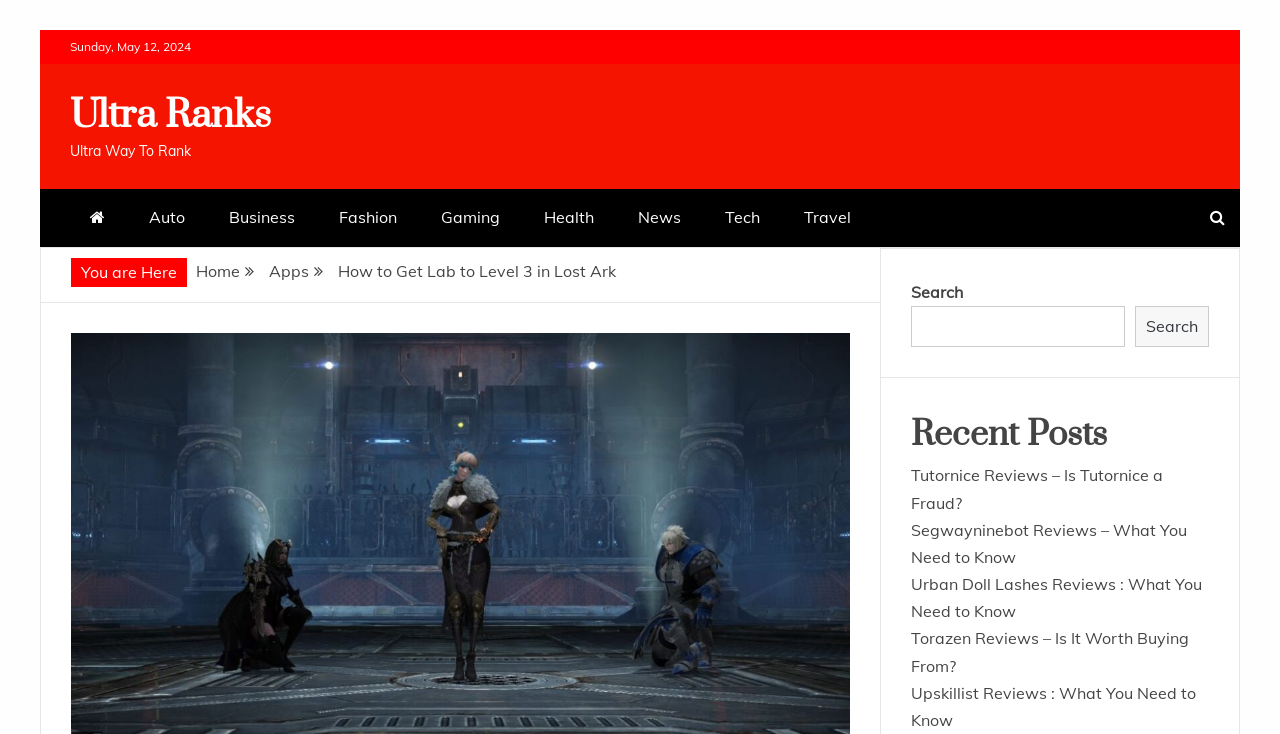Please locate the bounding box coordinates of the element that should be clicked to complete the given instruction: "Go to Ultra Ranks homepage".

[0.055, 0.125, 0.212, 0.191]